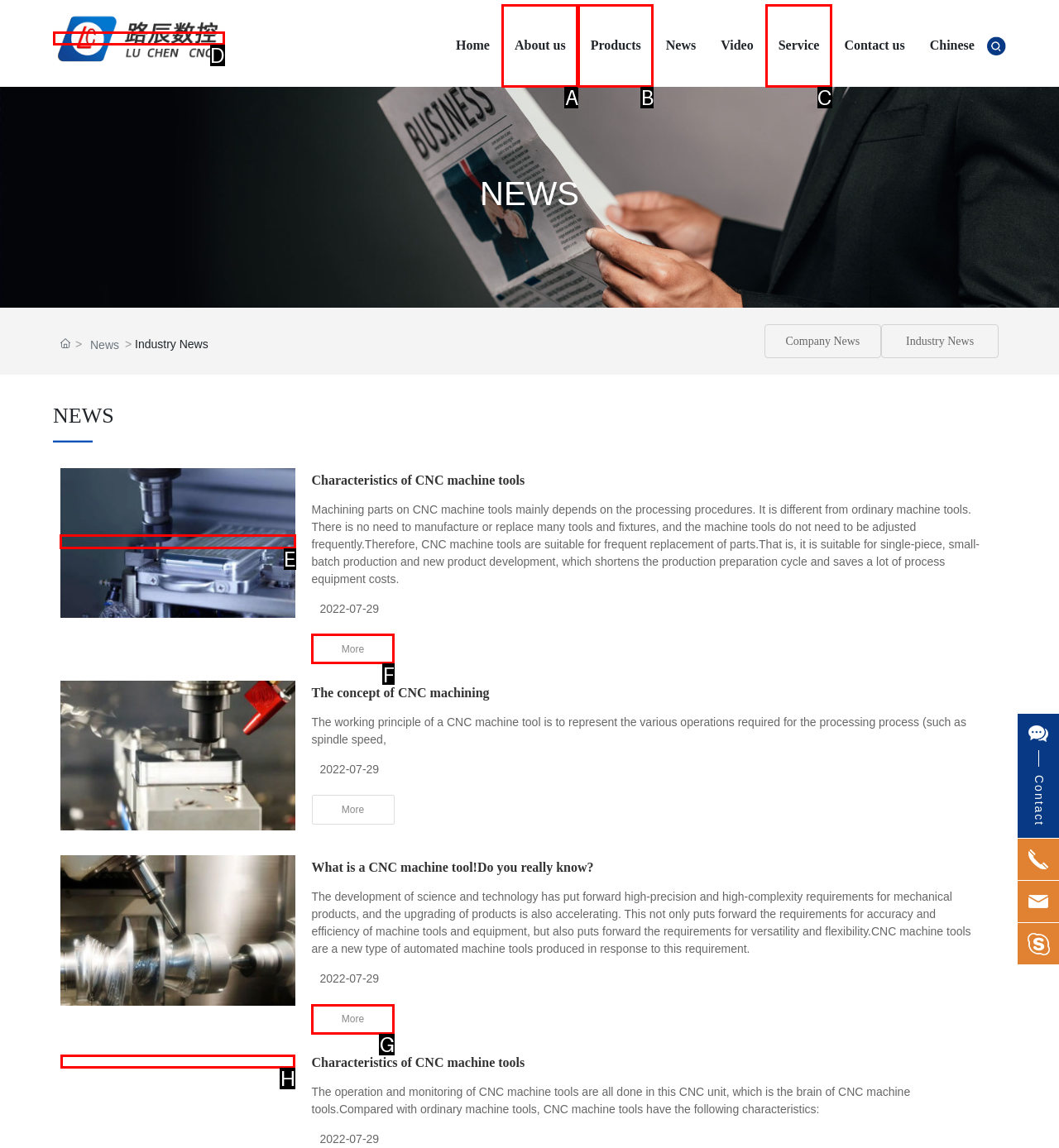Identify the HTML element you need to click to achieve the task: Read the 'Characteristics of CNC machine tools' news. Respond with the corresponding letter of the option.

E